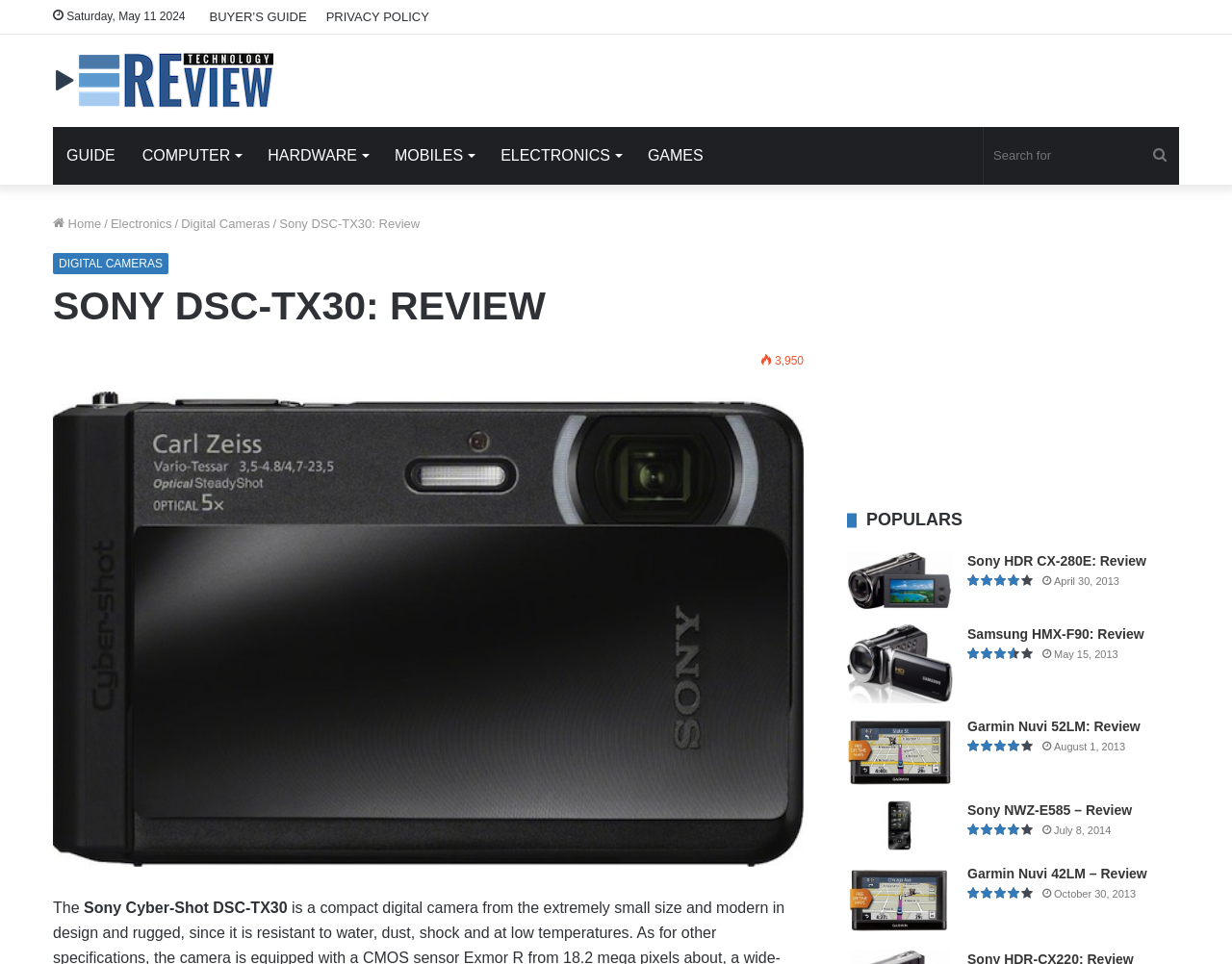Explain the contents of the webpage comprehensively.

The webpage is a review of the Sony Cyber-Shot DSC-TX30 digital camera. At the top, there is a secondary navigation menu with links to "BUYER'S GUIDE" and "PRIVACY POLICY". Below this, there is a primary navigation menu with links to various categories such as "GUIDE", "COMPUTER", "HARDWARE", "MOBILES", "ELECTRONICS", and "GAMES". 

To the right of the primary navigation menu, there is a search bar with a textbox and a search button. Above the search bar, there is a header section with links to "Home", "Electronics", and "Digital Cameras", as well as a title "Sony DSC-TX30: Review". 

Below the header section, there is a large heading "SONY DSC-TX30: REVIEW" followed by a figure, likely an image of the camera. The text "The Sony Cyber-Shot DSC-TX30" is written below the figure. 

On the right side of the page, there is a section with popular reviews, including links to reviews of other products such as the Sony HDR CX-280E, Samsung HMX-F90, Garmin Nuvi 52LM, Sony NWZ-E585, and Garmin Nuvi 42LM. Each review link is accompanied by an image of the product and a date.